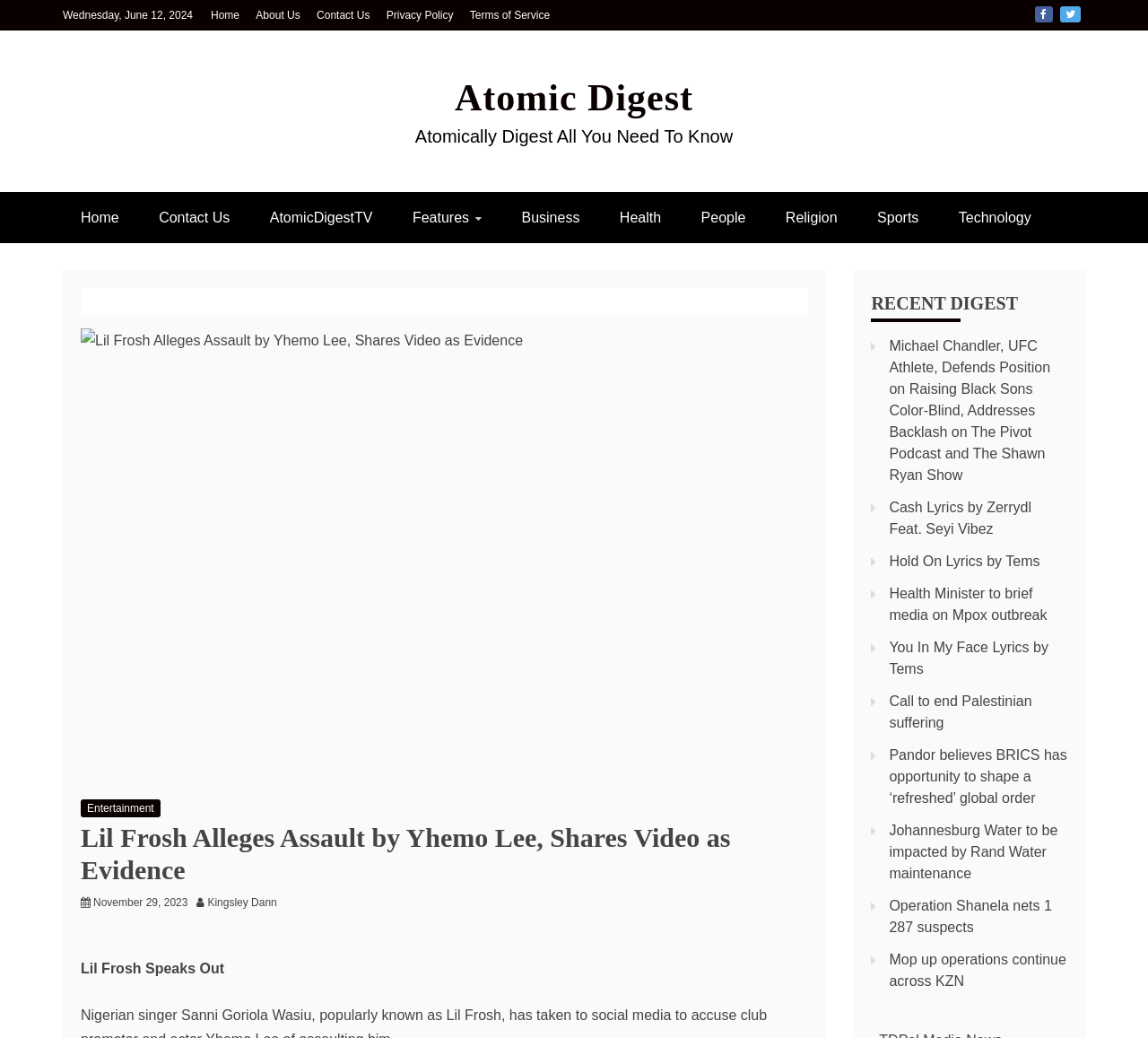Provide a single word or phrase to answer the given question: 
What is the name of the website?

Atomic Digest